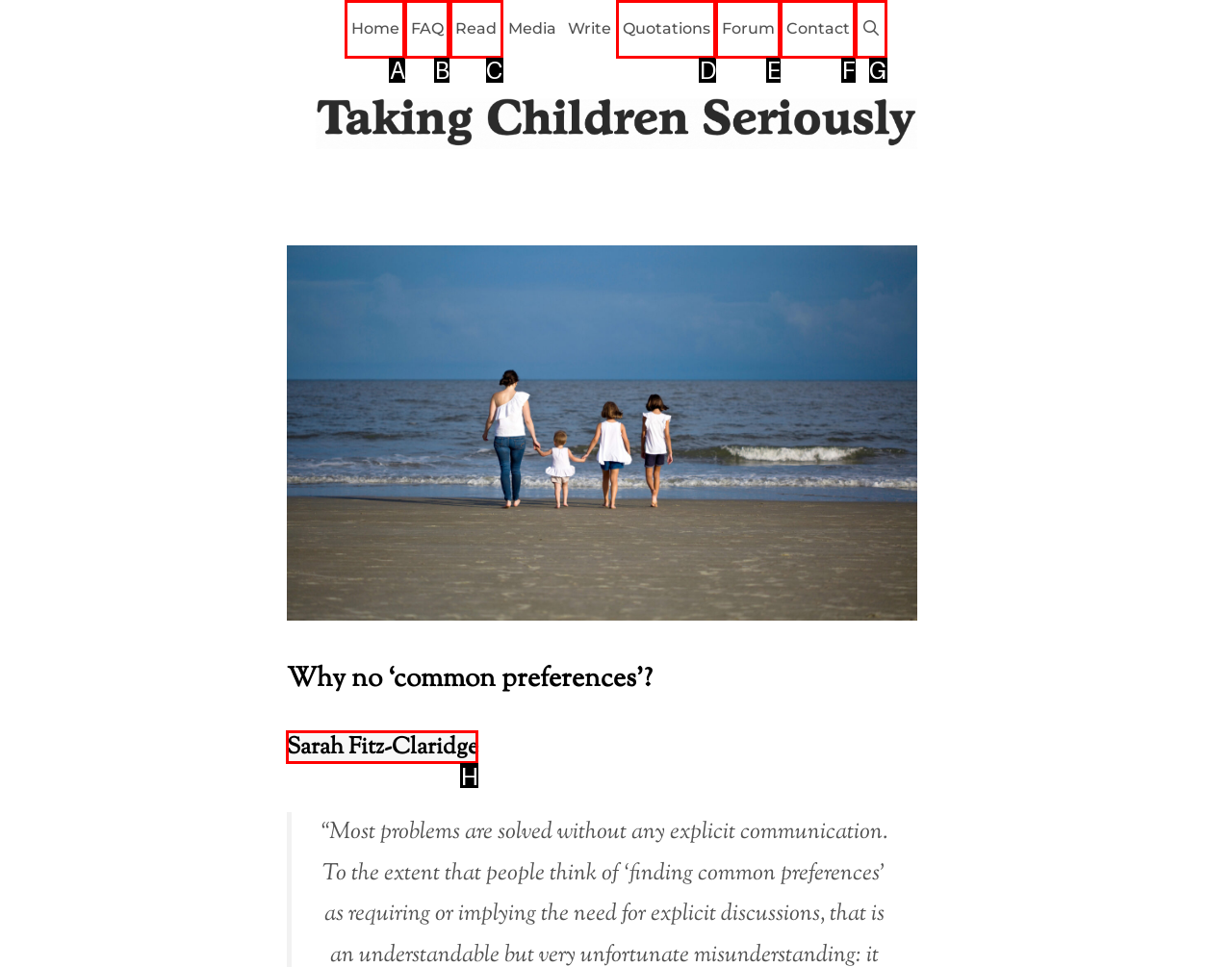Select the letter of the UI element you need to click on to fulfill this task: read articles. Write down the letter only.

C